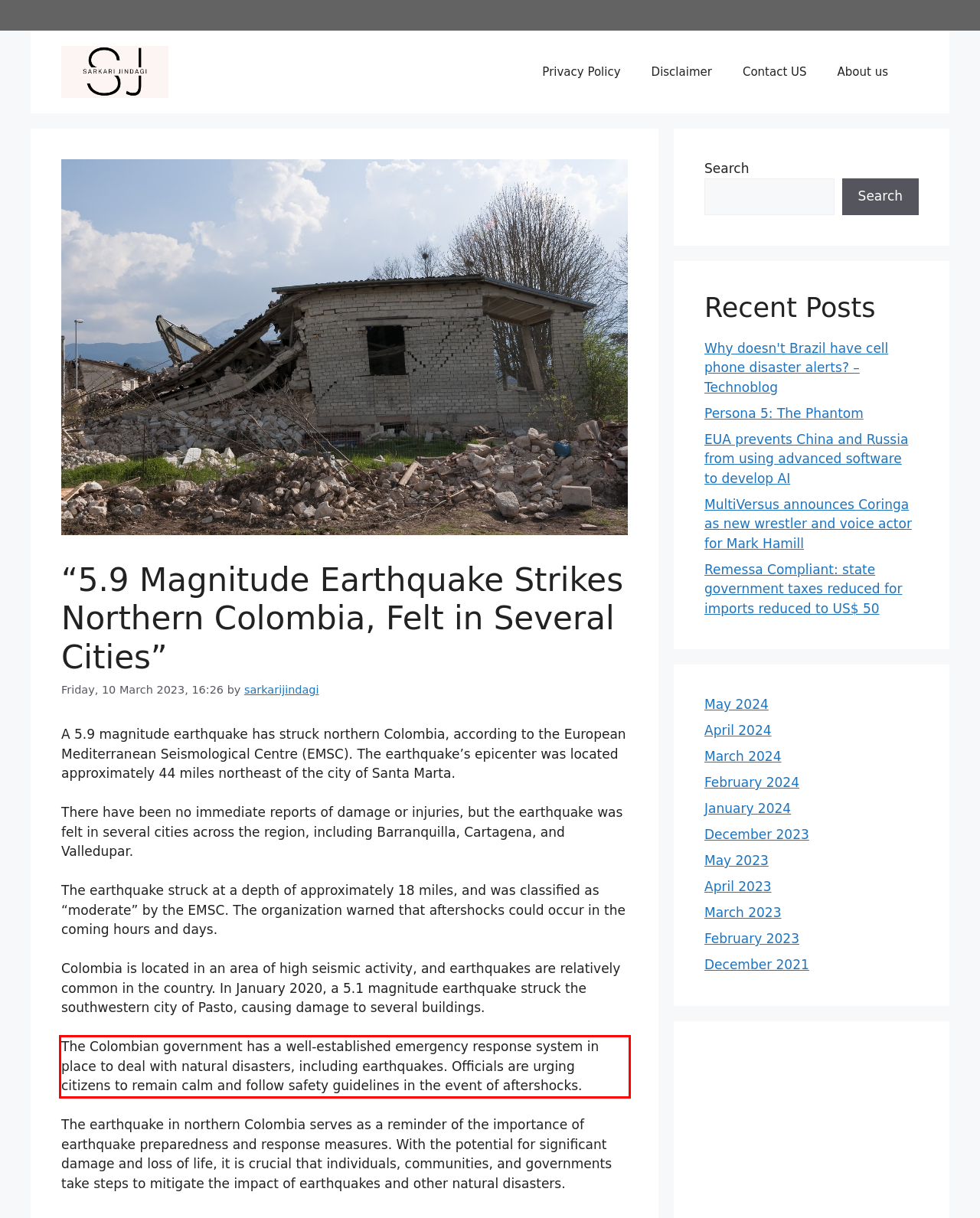Please extract the text content within the red bounding box on the webpage screenshot using OCR.

The Colombian government has a well-established emergency response system in place to deal with natural disasters, including earthquakes. Officials are urging citizens to remain calm and follow safety guidelines in the event of aftershocks.